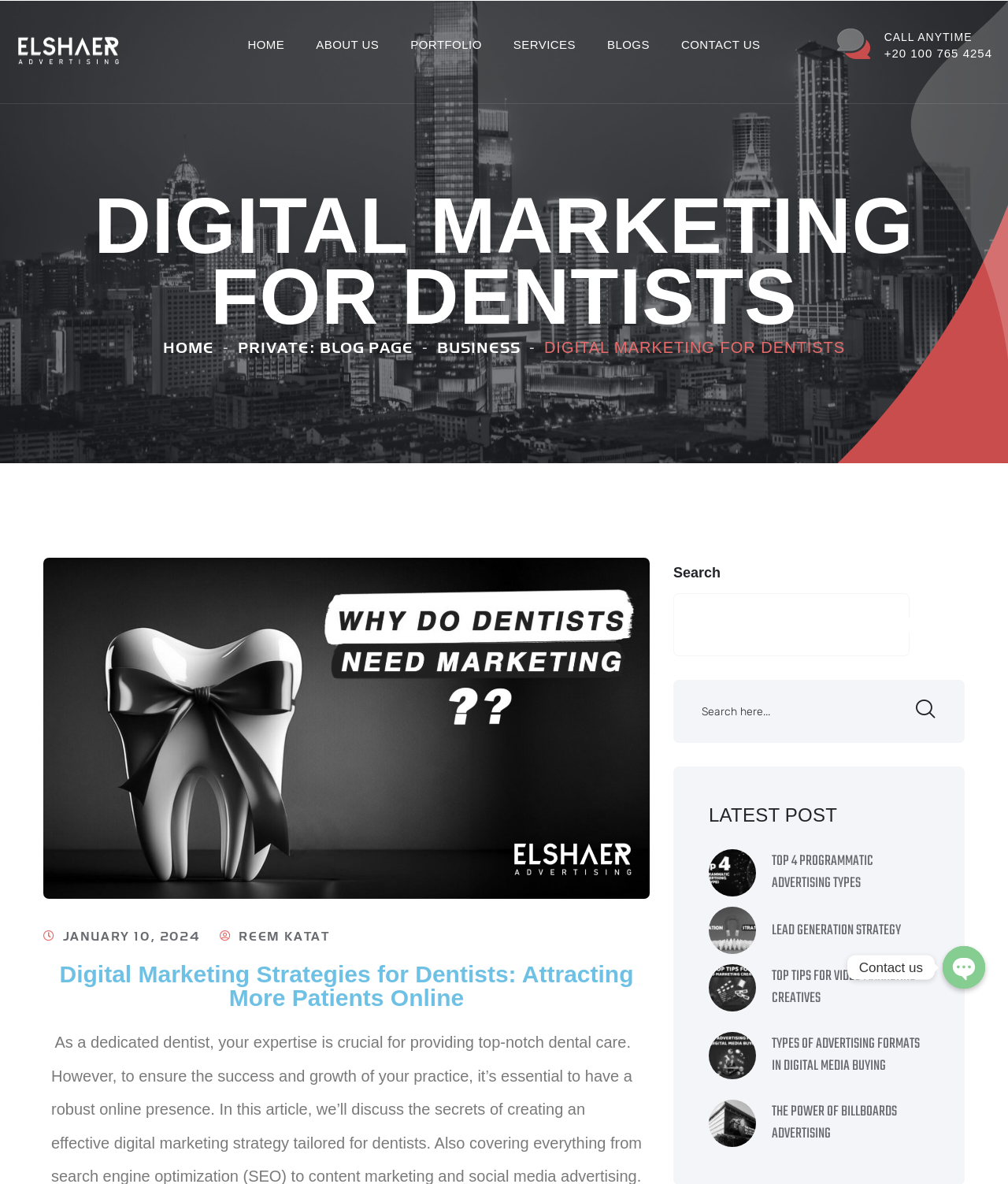Look at the image and answer the question in detail:
How many images are there in the latest posts section?

I counted the number of images in the latest posts section, which are corresponding to the posts 'programmatic advertising', 'lead generation strategy', 'video marketing creatives', and 'advertising formats'. Therefore, there are 4 images in the latest posts section.